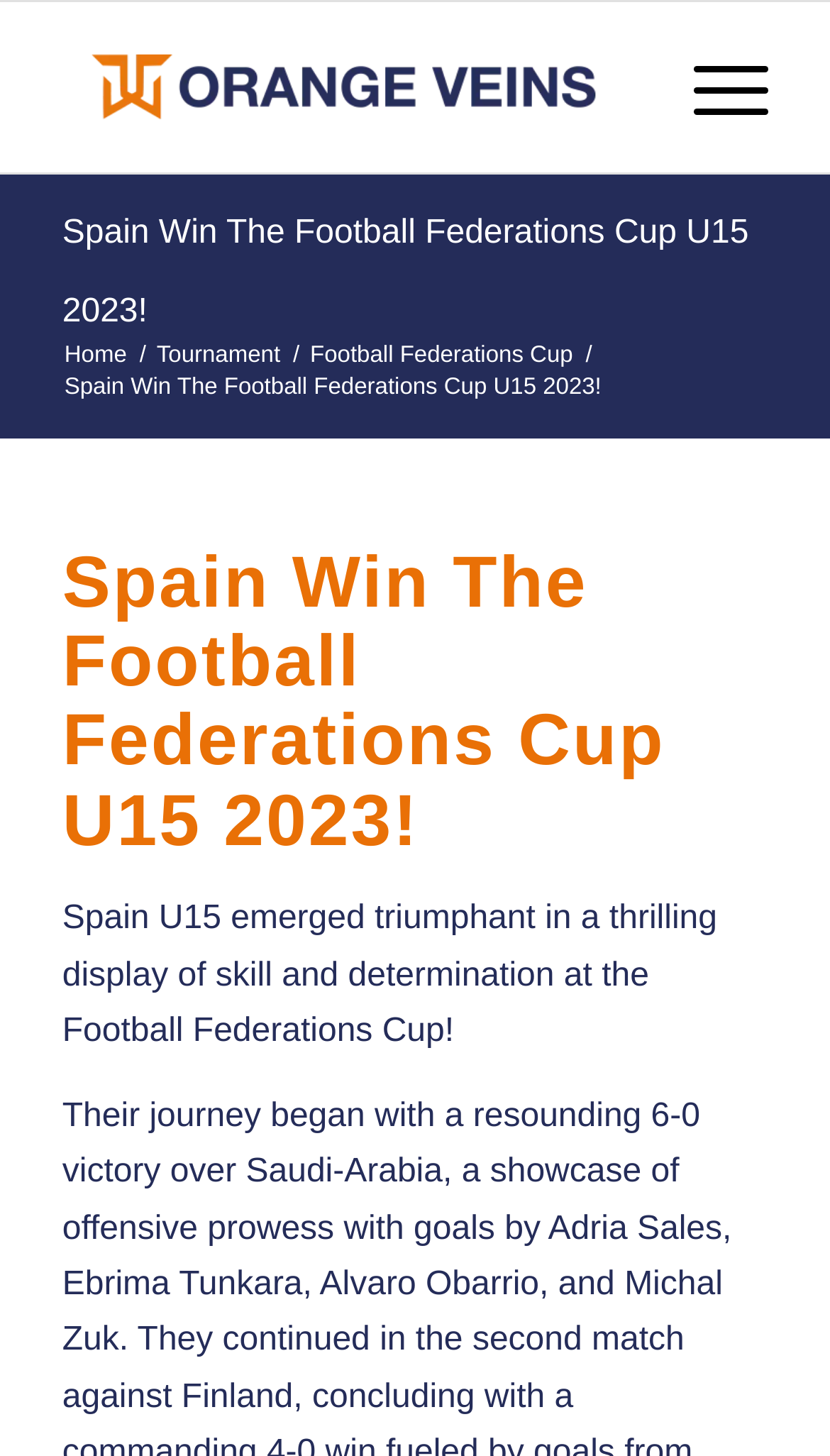Refer to the image and provide an in-depth answer to the question:
What is the name of the website?

I found the answer by looking at the image element with the text 'Orange Veins' which is a child of the link element with the same text. This suggests that 'Orange Veins' is the name of the website.